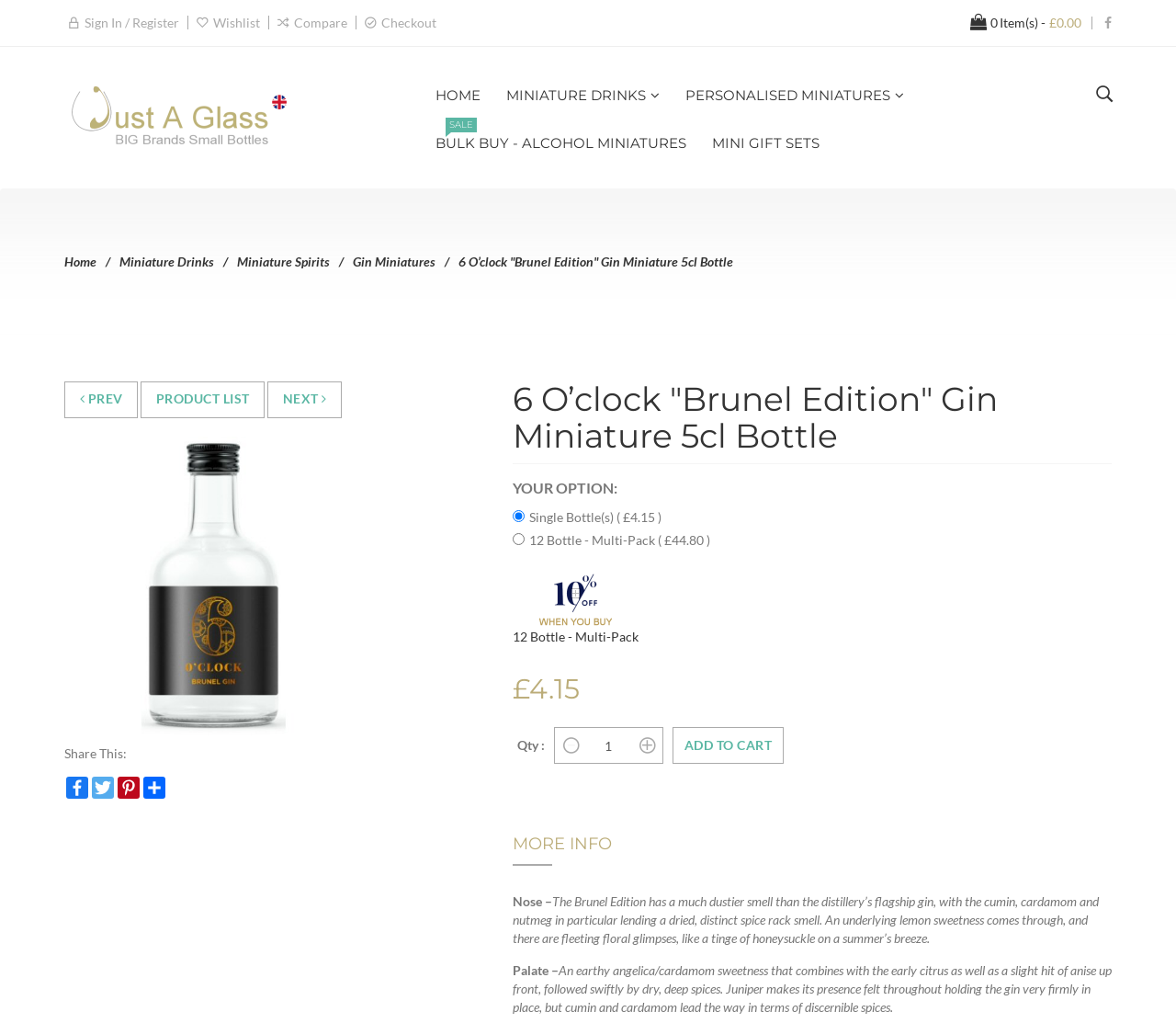Using the details from the image, please elaborate on the following question: What is the function of the 'ADD TO CART' button?

I found the function of the 'ADD TO CART' button by looking at its position and context. It is located next to the quantity textbox and the price, and it is a common pattern in e-commerce websites to have an 'ADD TO CART' button to add products to the shopping cart. Therefore, I infer that the function of this button is to add the product to the cart.